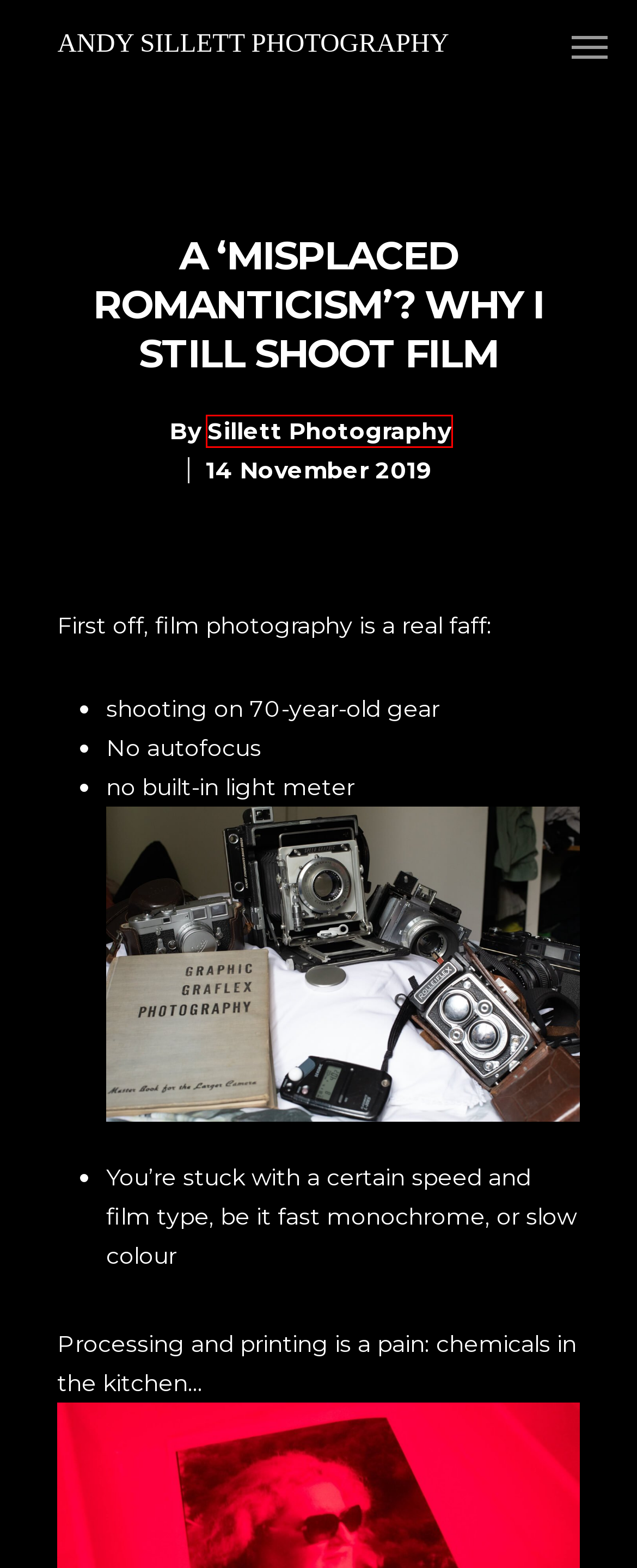After examining the screenshot of a webpage with a red bounding box, choose the most accurate webpage description that corresponds to the new page after clicking the element inside the red box. Here are the candidates:
A. Family Photographer | Portrait Photographer | Kingston, Surrey
B. Sillett Photography, Author at ANDY SILLETT PHOTOGRAPHY
C. film photography Archives - ANDY SILLETT PHOTOGRAPHY
D. Dance show rehearsals - ANDY SILLETT PHOTOGRAPHY
E. Contact - ANDY SILLETT PHOTOGRAPHY
F. Royal visit - ANDY SILLETT PHOTOGRAPHY
G. Corporate headshots - ANDY SILLETT PHOTOGRAPHY
H. Performance Archives - ANDY SILLETT PHOTOGRAPHY

B